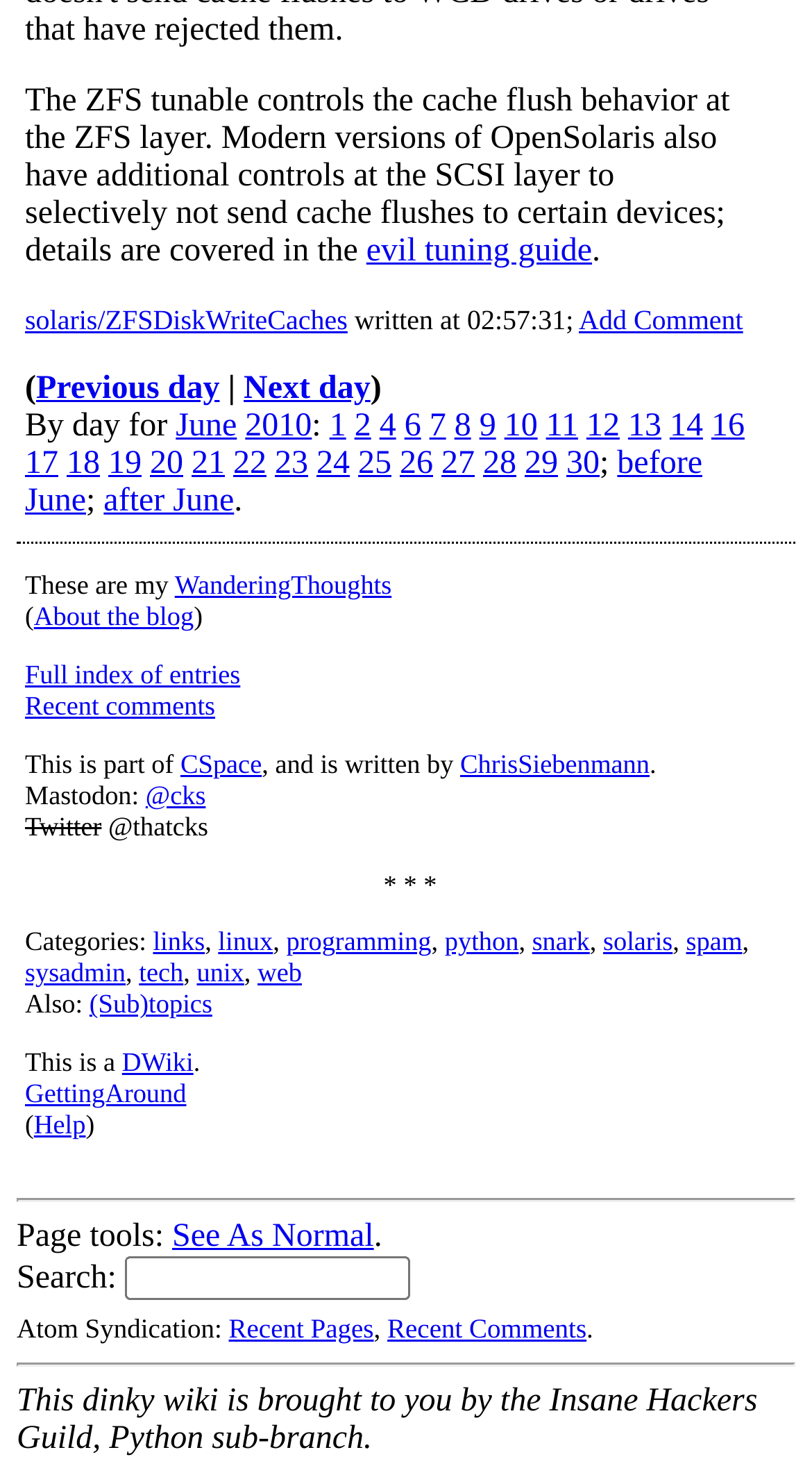Kindly determine the bounding box coordinates for the area that needs to be clicked to execute this instruction: "click the 'evil tuning guide' link".

[0.451, 0.159, 0.729, 0.183]